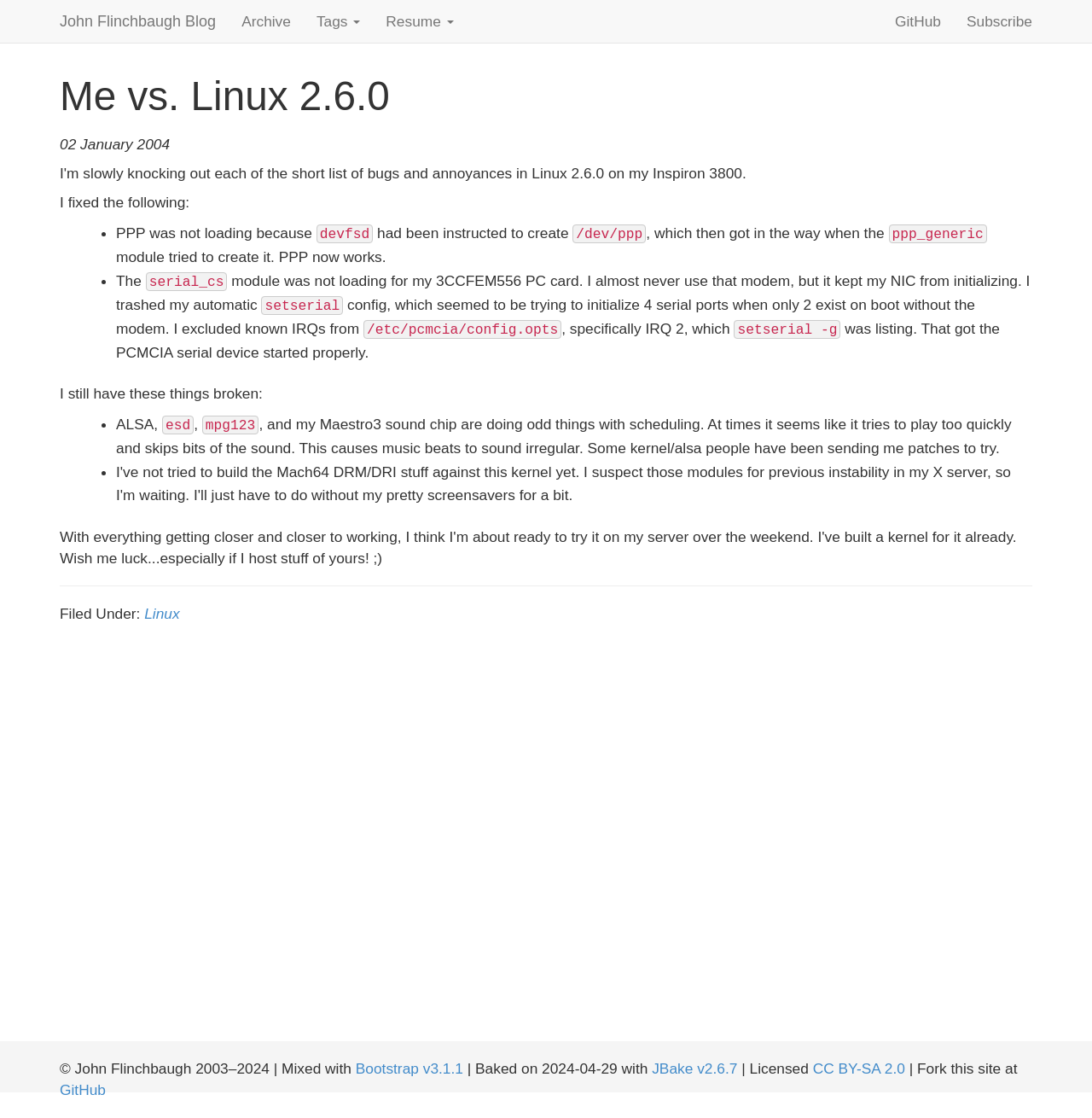What is the license of the website's content?
Please give a detailed and thorough answer to the question, covering all relevant points.

I found the license information by looking at the link element with the content 'CC BY-SA 2.0' which is located at the bottom of the webpage.